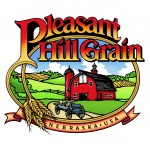What is the symbol below the barn in the logo?
Answer briefly with a single word or phrase based on the image.

Golden wheat sheaf